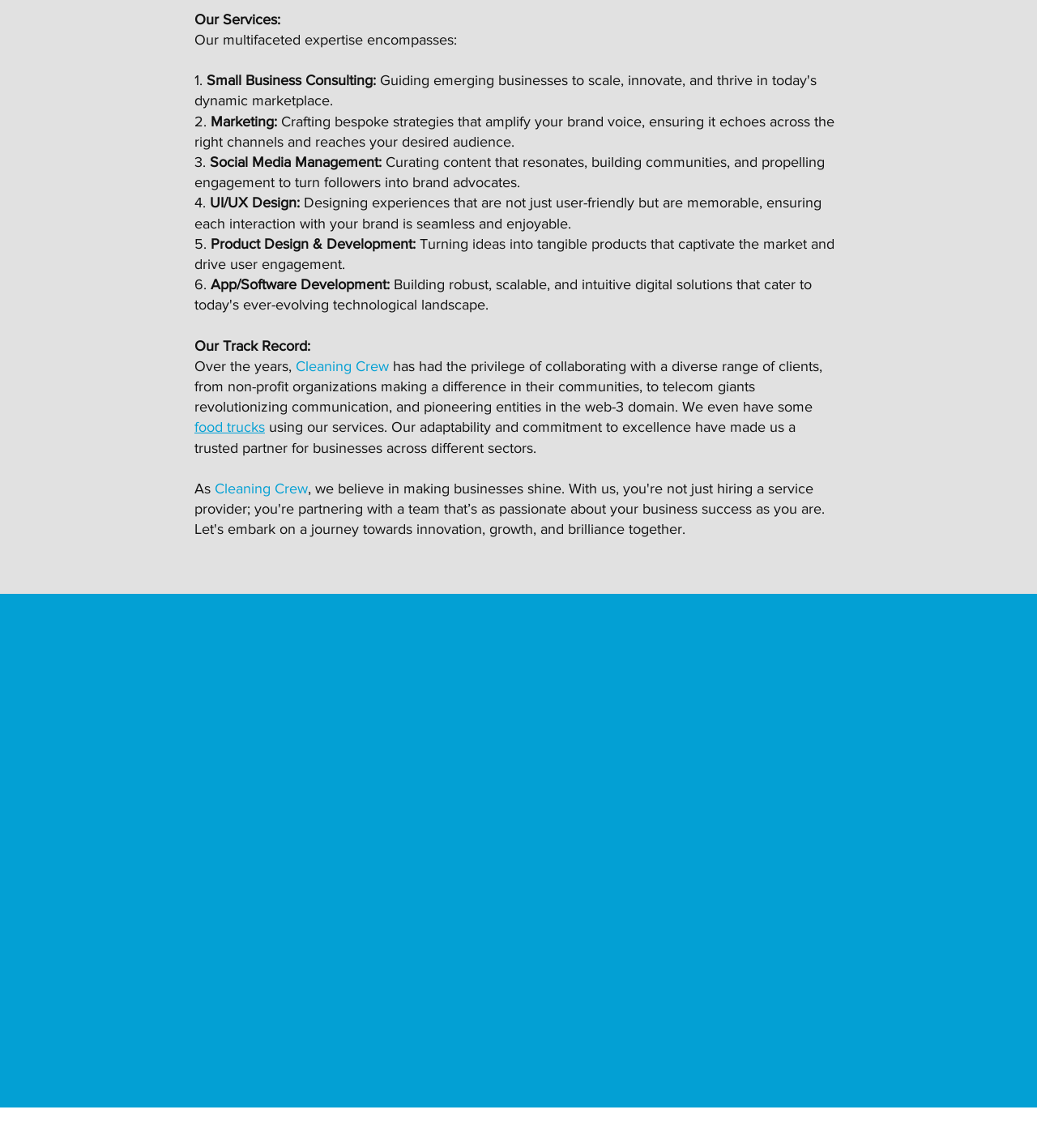Determine the bounding box coordinates for the element that should be clicked to follow this instruction: "Click the 'Contact' link". The coordinates should be given as four float numbers between 0 and 1, in the format [left, top, right, bottom].

[0.0, 0.517, 1.0, 0.532]